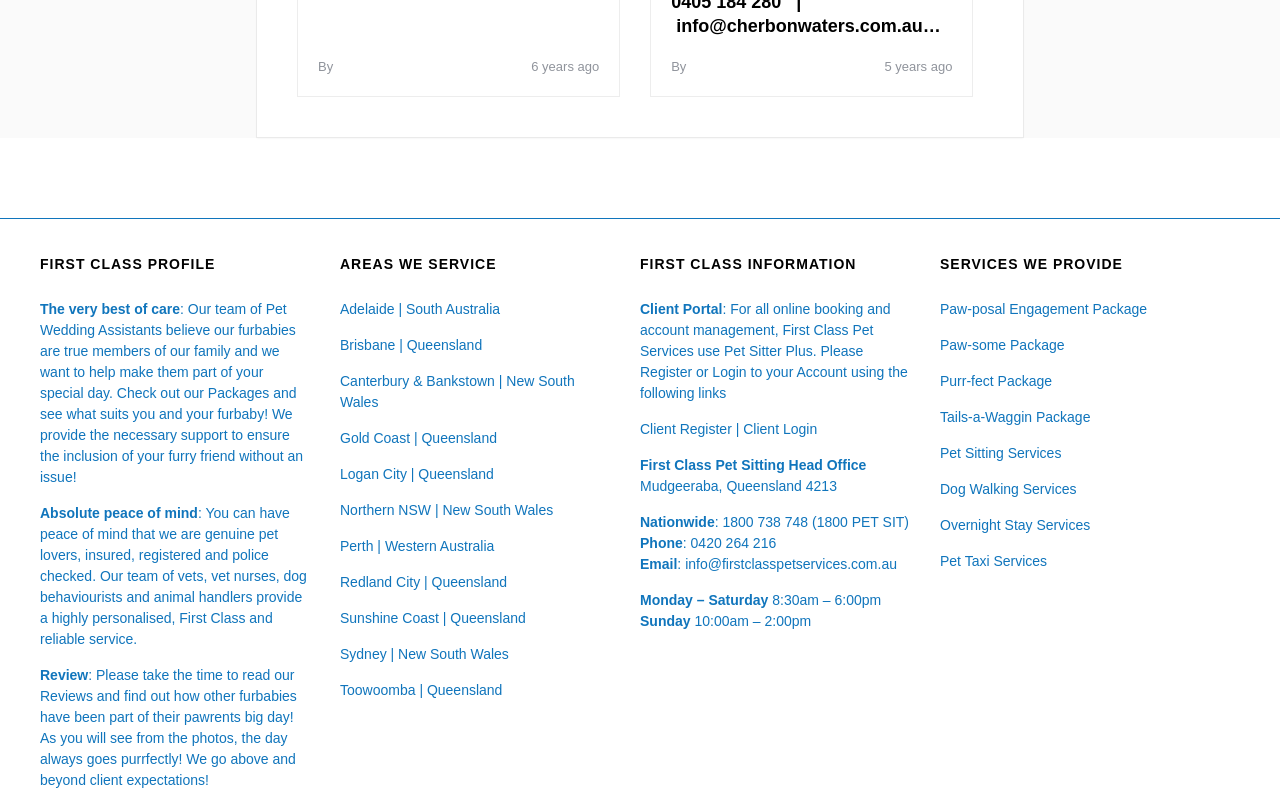What services does the company provide? Please answer the question using a single word or phrase based on the image.

Pet sitting, dog walking, and more